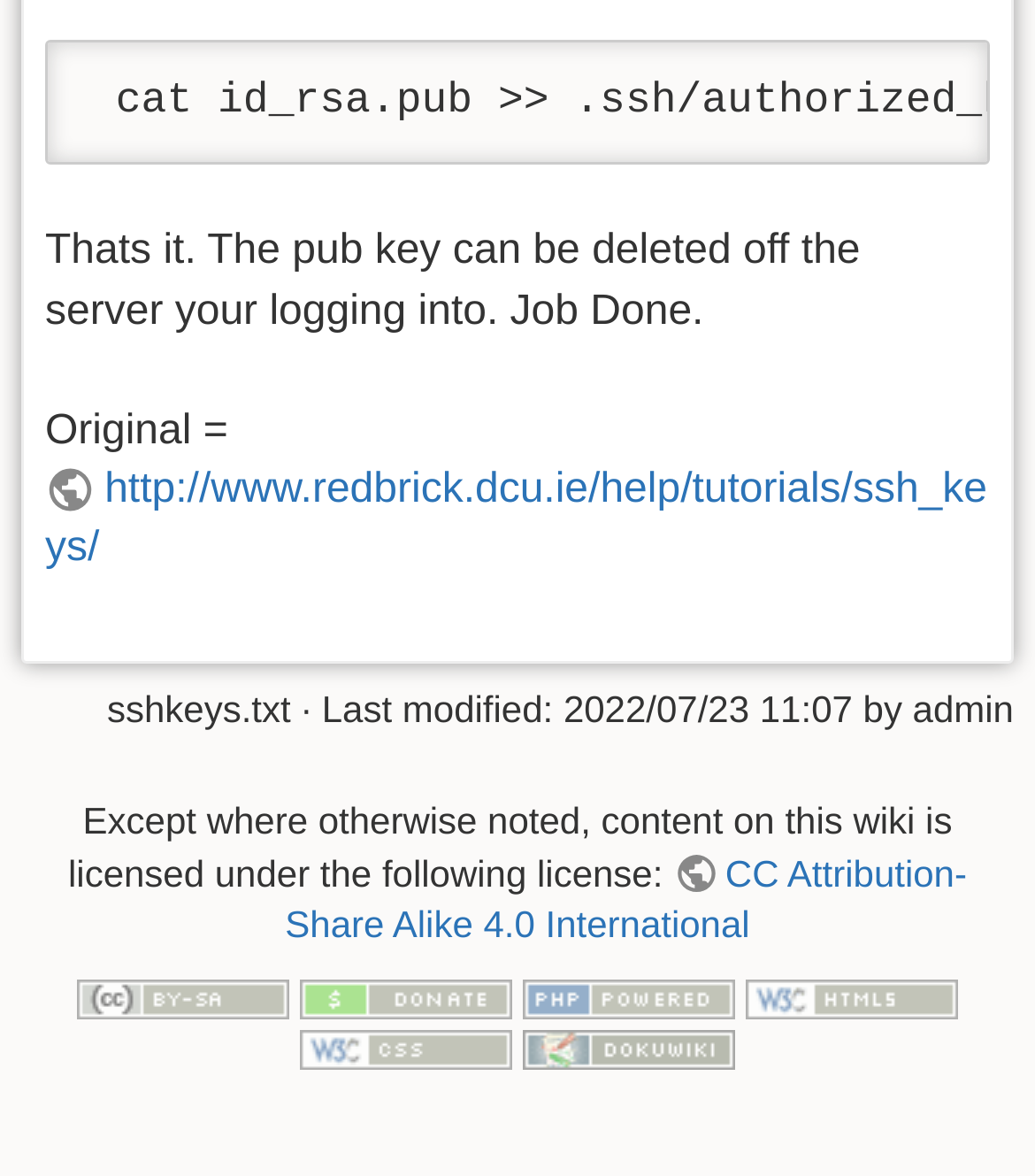Please specify the bounding box coordinates of the clickable region necessary for completing the following instruction: "Check the validity of HTML5". The coordinates must consist of four float numbers between 0 and 1, i.e., [left, top, right, bottom].

[0.72, 0.828, 0.925, 0.864]